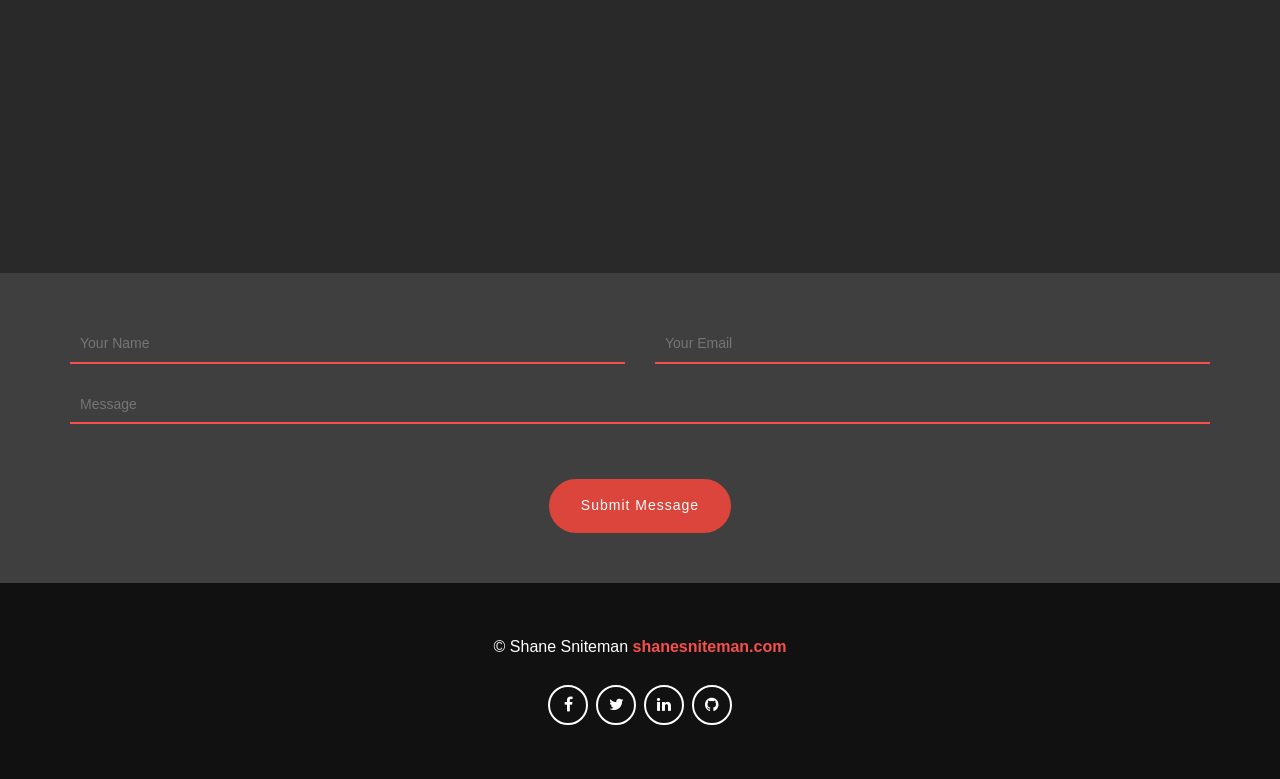Could you please study the image and provide a detailed answer to the question:
What is the purpose of the top three text boxes?

The top three text boxes are labeled 'Your Name', 'Your Email', and 'Message', indicating that they are meant for users to input their personal information and a message, likely for contact or feedback purposes.